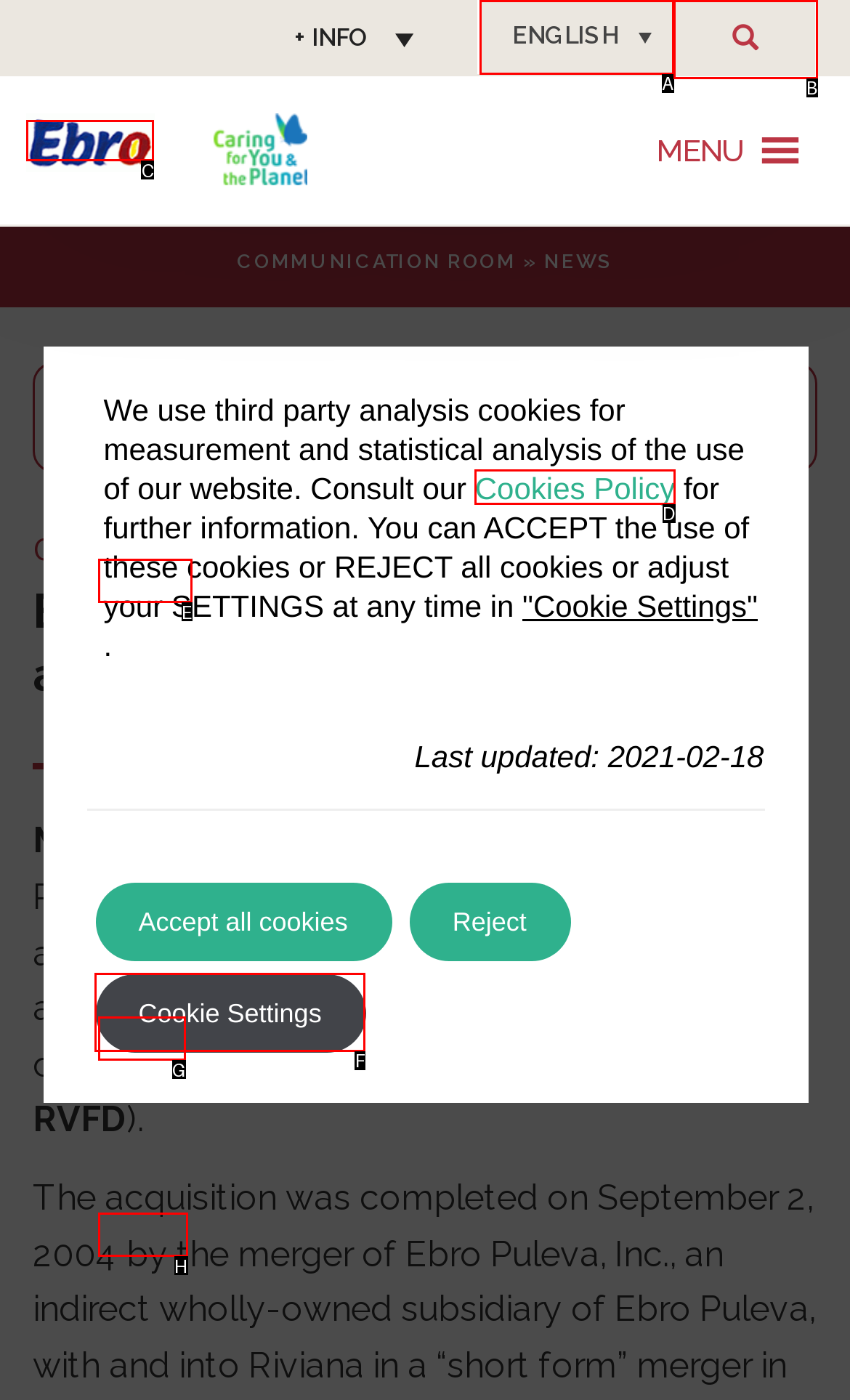Specify the letter of the UI element that should be clicked to achieve the following: Click on the 'Ebro Foods' link
Provide the corresponding letter from the choices given.

C